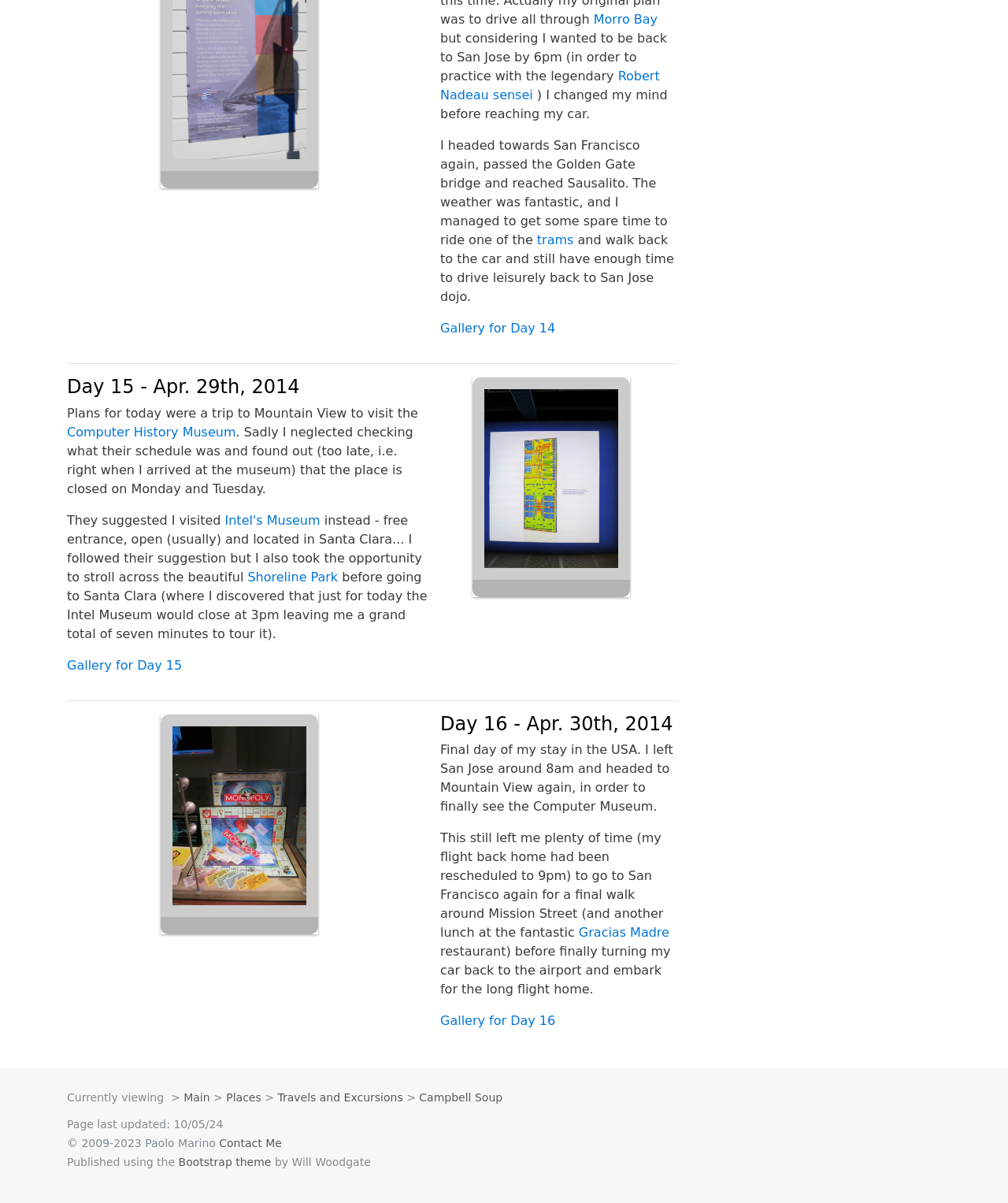Please examine the image and answer the question with a detailed explanation:
What time did the author leave San Jose on the final day?

According to the text, on the final day, the author left San Jose around 8am to head to Mountain View to visit the Computer Museum.